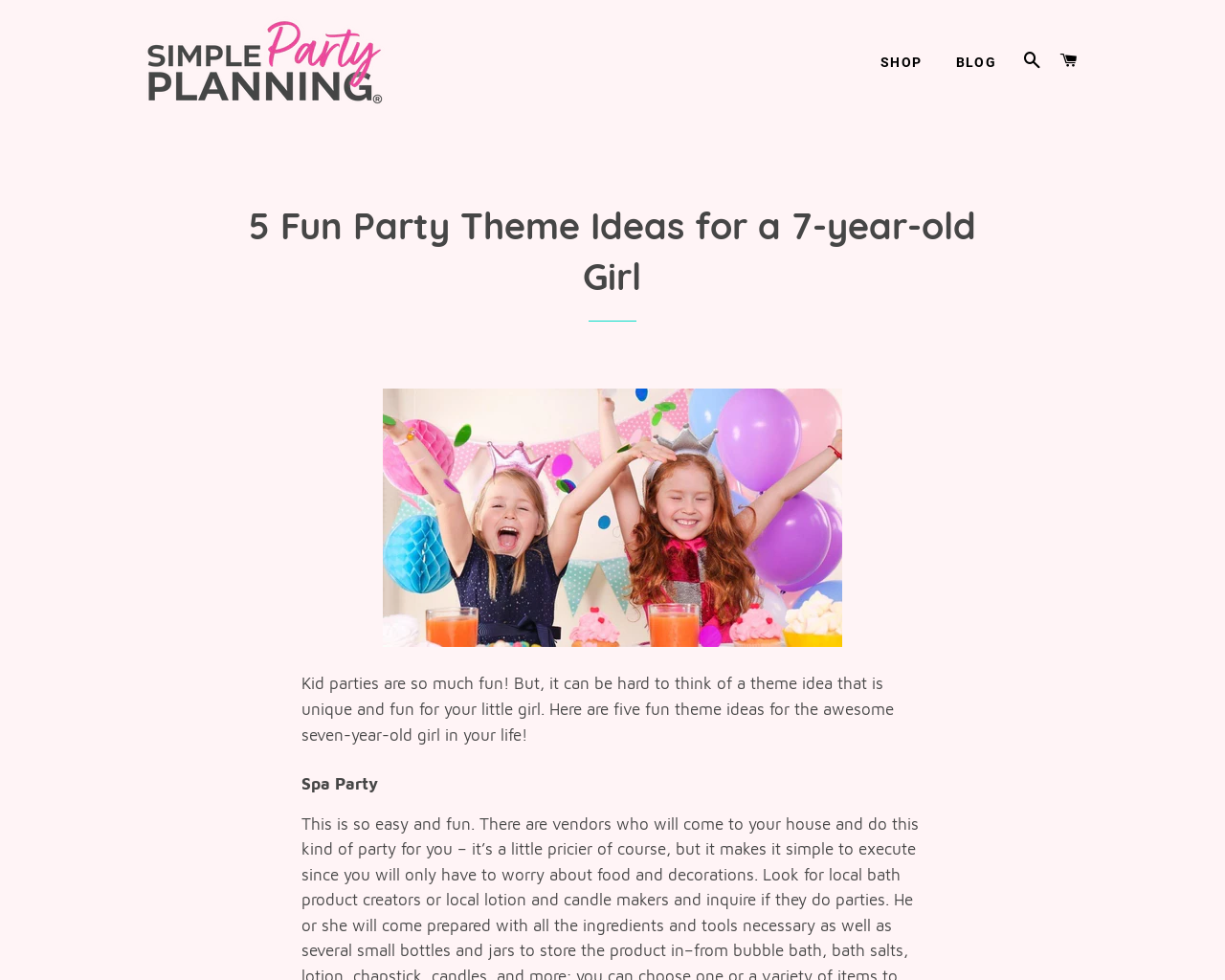Identify and extract the main heading from the webpage.

5 Fun Party Theme Ideas for a 7-year-old Girl